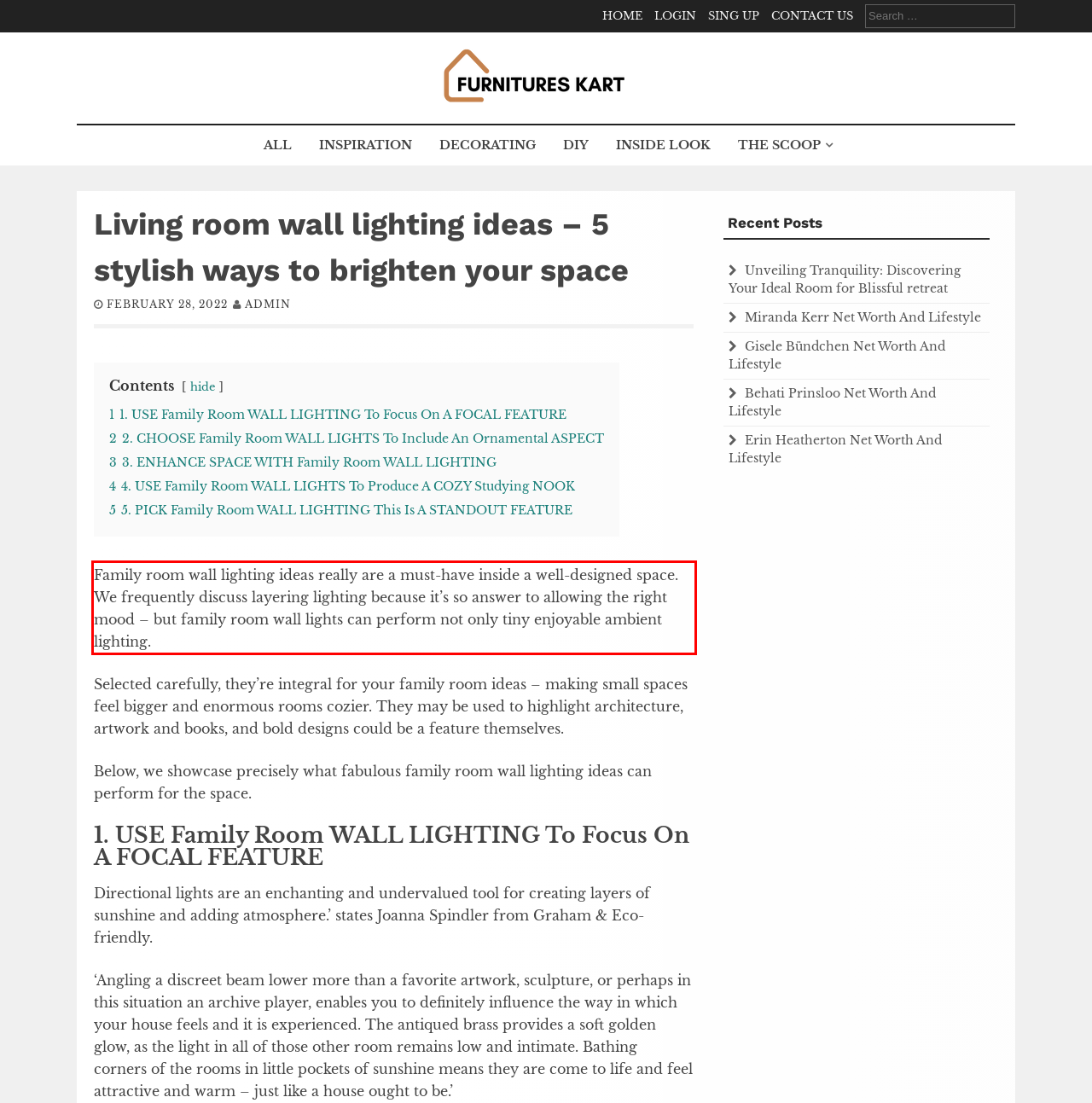Examine the screenshot of the webpage, locate the red bounding box, and generate the text contained within it.

Family room wall lighting ideas really are a must-have inside a well-designed space. We frequently discuss layering lighting because it’s so answer to allowing the right mood – but family room wall lights can perform not only tiny enjoyable ambient lighting.